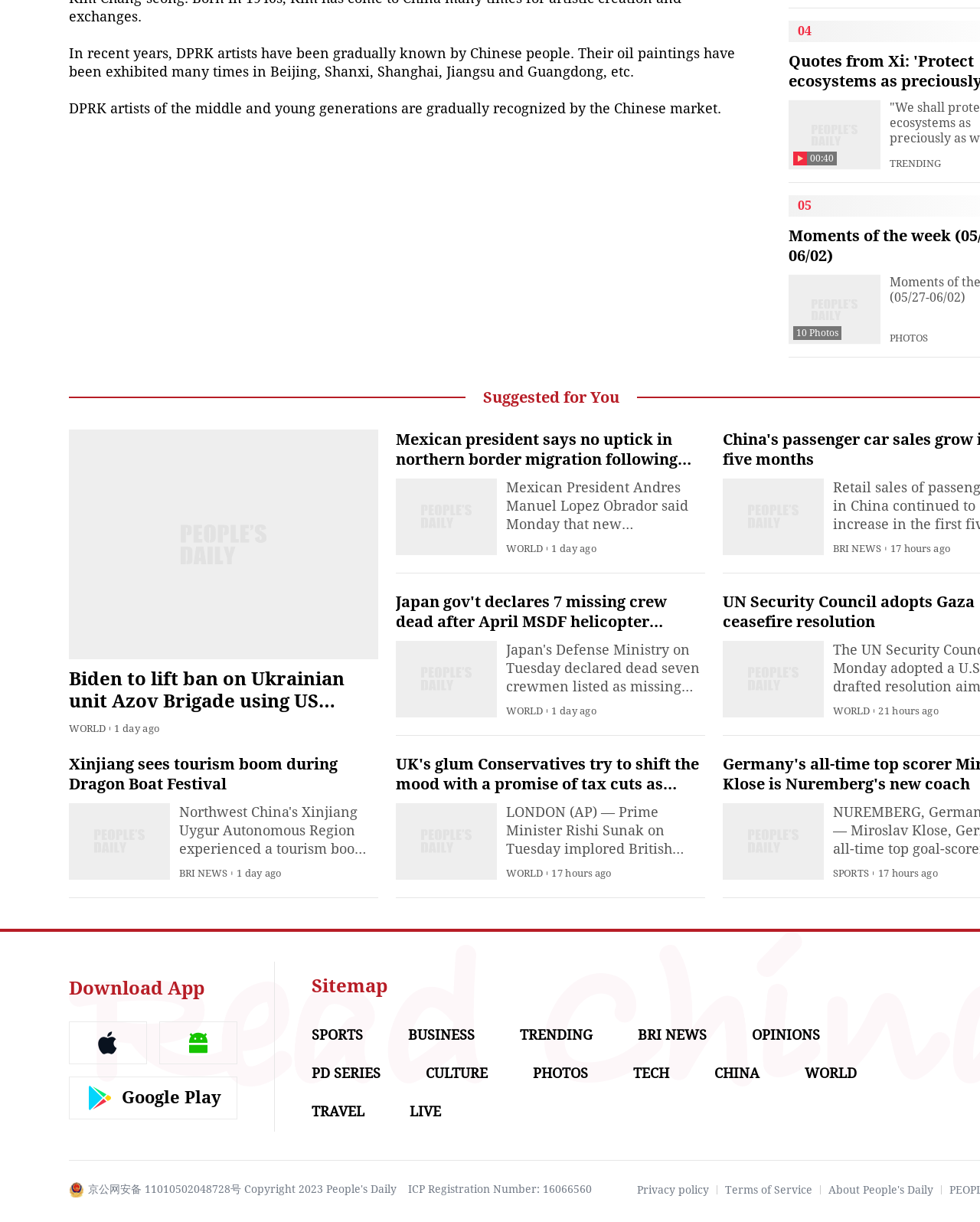Determine the bounding box coordinates in the format (top-left x, top-left y, bottom-right x, bottom-right y). Ensure all values are floating point numbers between 0 and 1. Identify the bounding box of the UI element described by: Google Play

[0.07, 0.881, 0.242, 0.916]